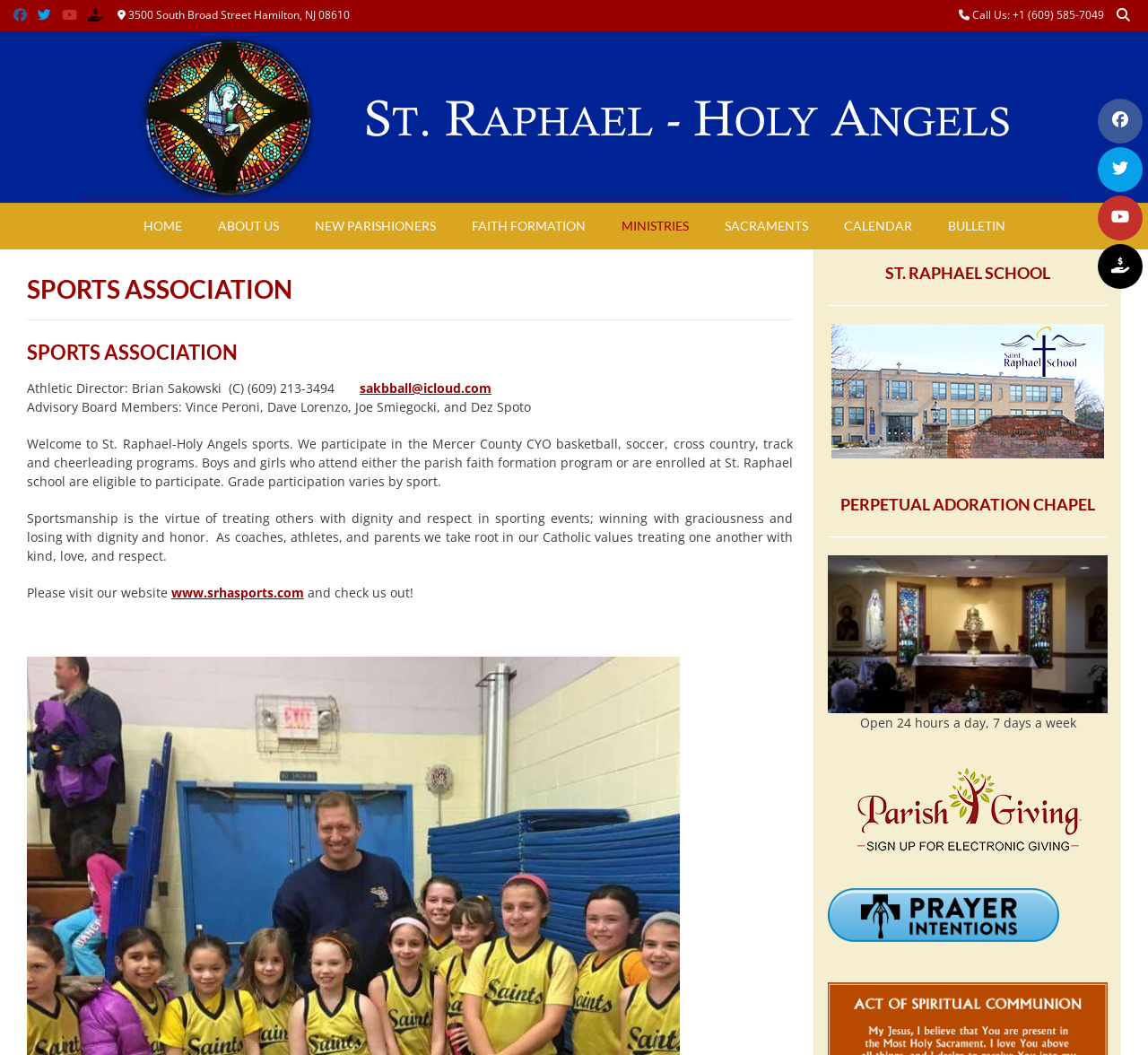Provide a single word or phrase answer to the question: 
What is the address of St. Raphael-Holy Angels Parish?

3500 South Broad Street Hamilton, NJ 08610